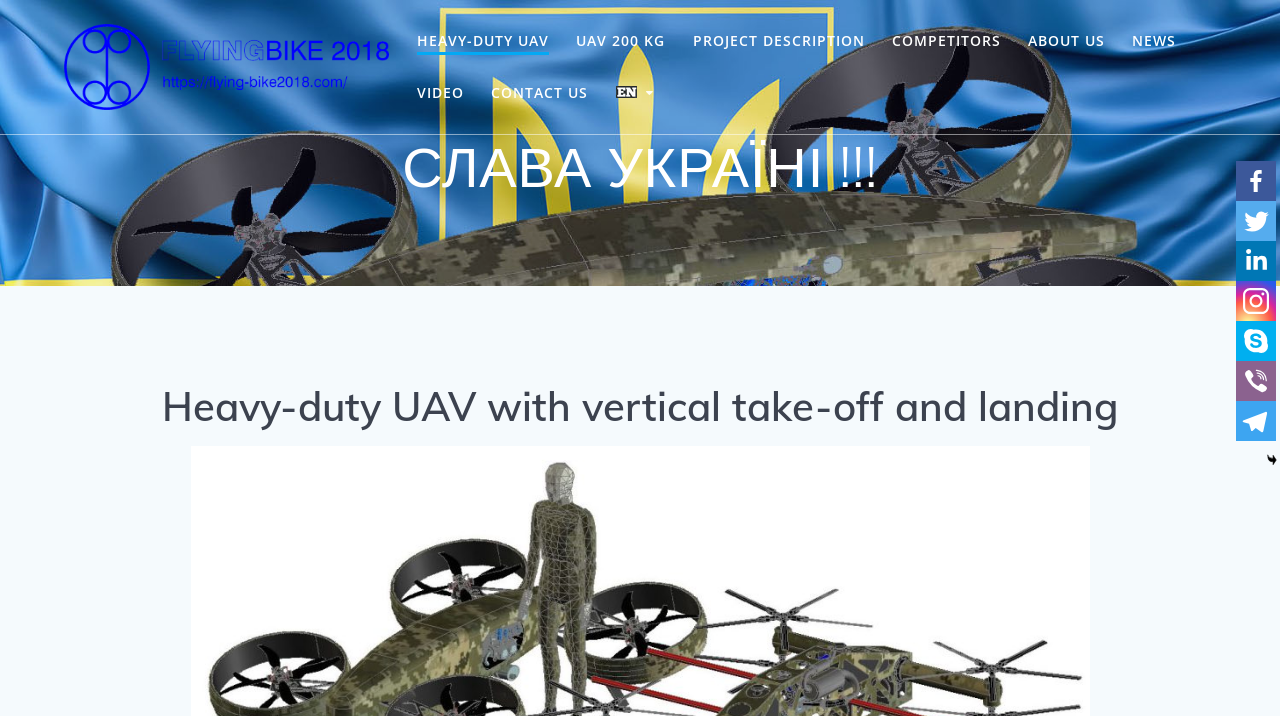Determine the bounding box coordinates for the element that should be clicked to follow this instruction: "Go to Top". The coordinates should be given as four float numbers between 0 and 1, in the format [left, top, right, bottom].

None